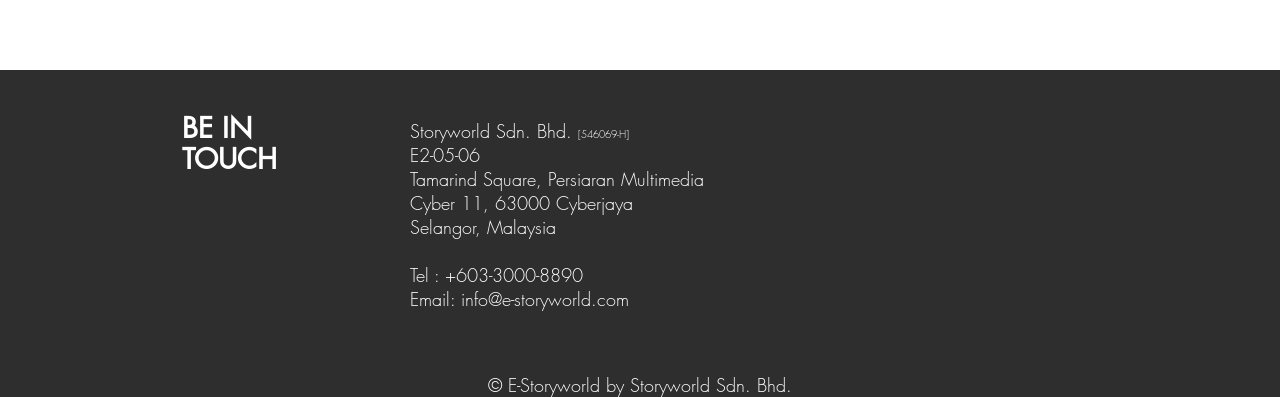Provide a one-word or brief phrase answer to the question:
What is the address of the company?

Tamarind Square, Persiaran Multimedia, Cyber 11, 63000 Cyberjaya, Selangor, Malaysia